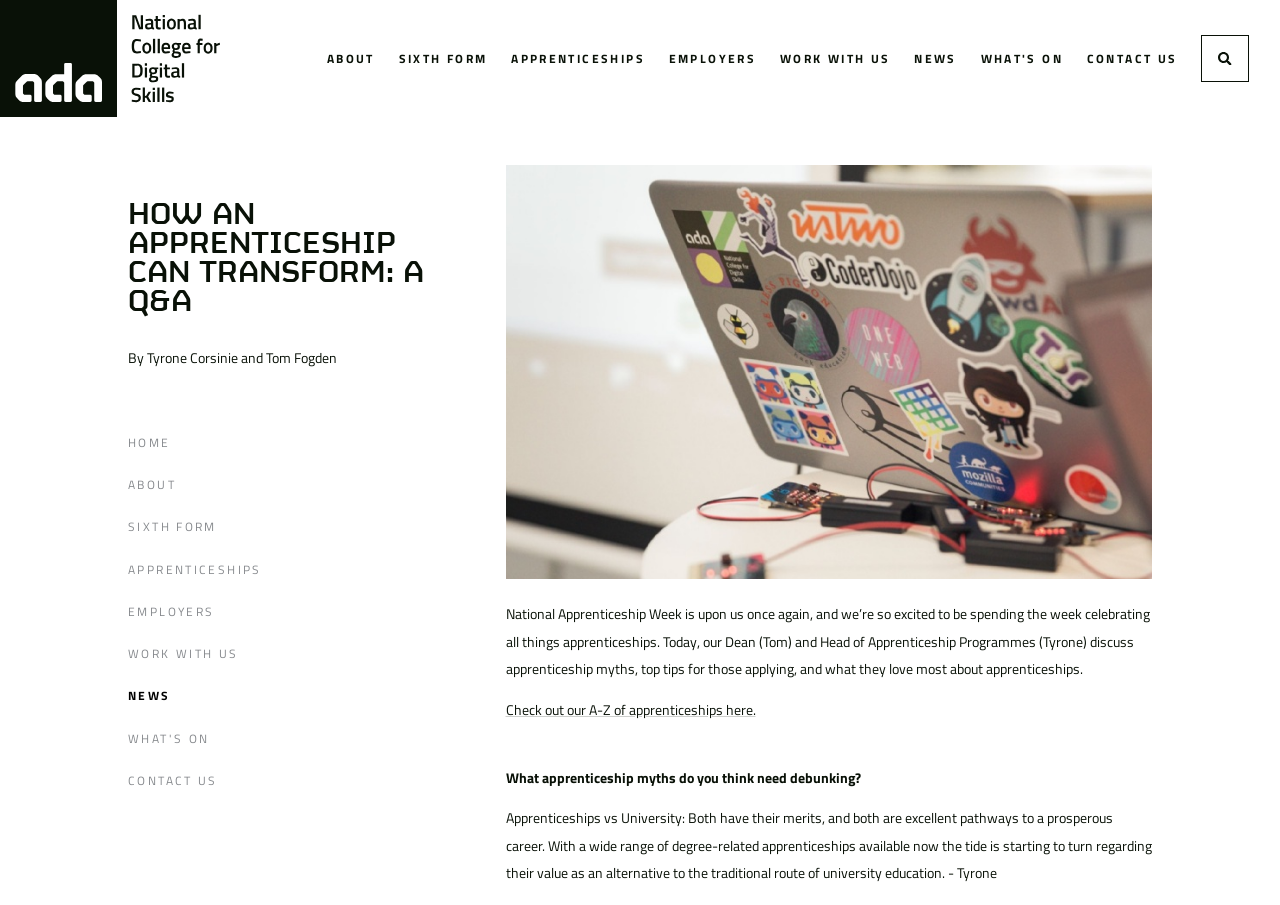Provide the text content of the webpage's main heading.

HOW AN APPRENTICESHIP CAN TRANSFORM: A Q&A